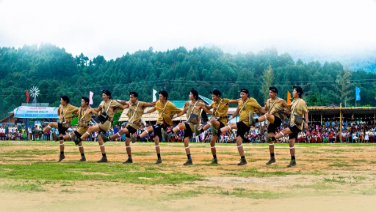What is the atmosphere of the event?
Based on the image, provide your answer in one word or phrase.

Festive